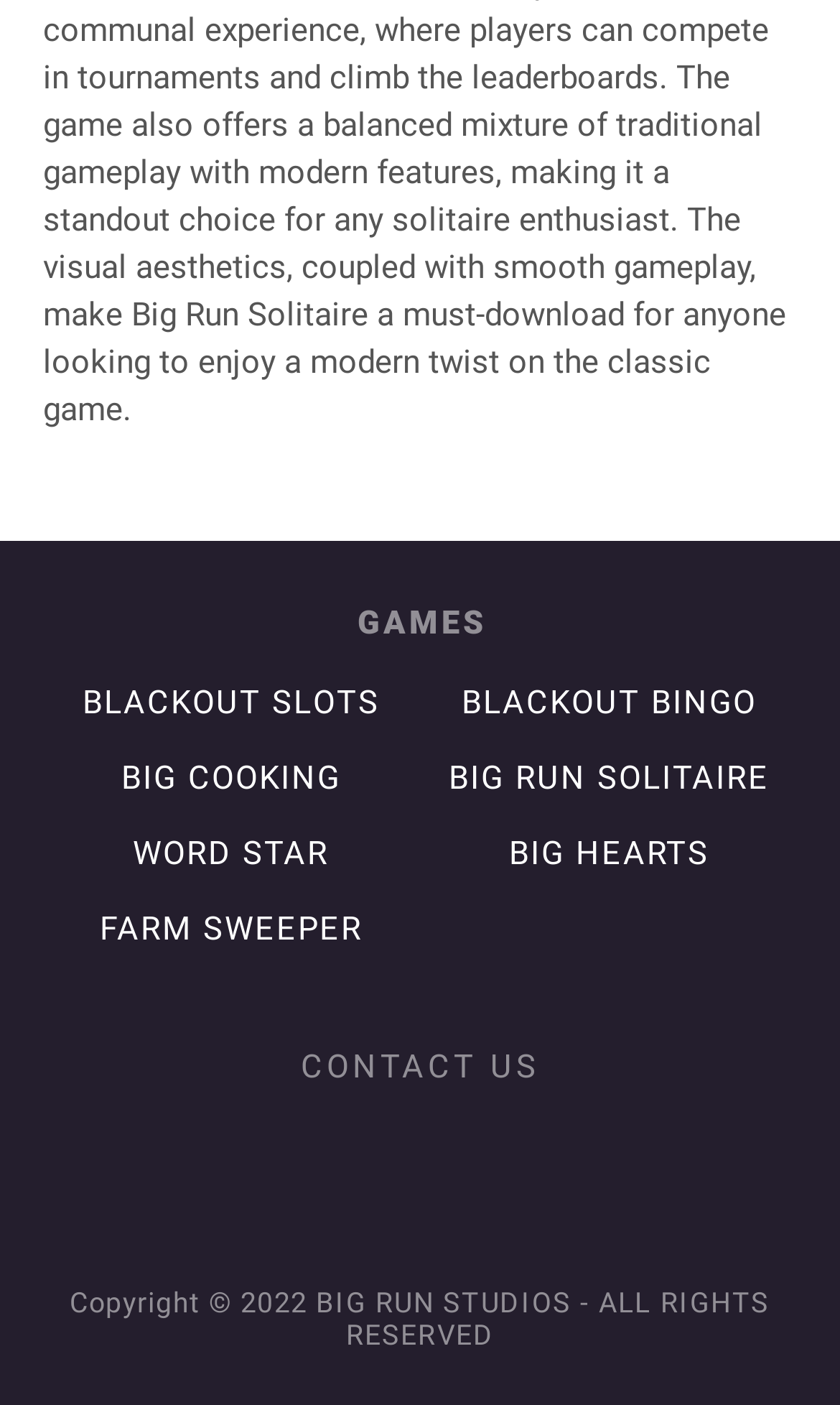How many footer icons are there?
Answer the question with a single word or phrase, referring to the image.

4